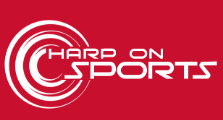Give a detailed account of the contents of the image.

The image displays the logo for "Harp On Sports," set against a vibrant red background. The design features the text "HARP ON SPORTS" in bold, white typography, exuding a dynamic and energetic vibe suitable for a sports media platform. The circular emblem surrounding the "C" adds a modern touch, symbolizing motion and engagement, which aligns with the platform's focus on sports commentary and analysis. This logo represents the brand's identity, emphasizing its commitment to delivering insightful and entertaining sports content.